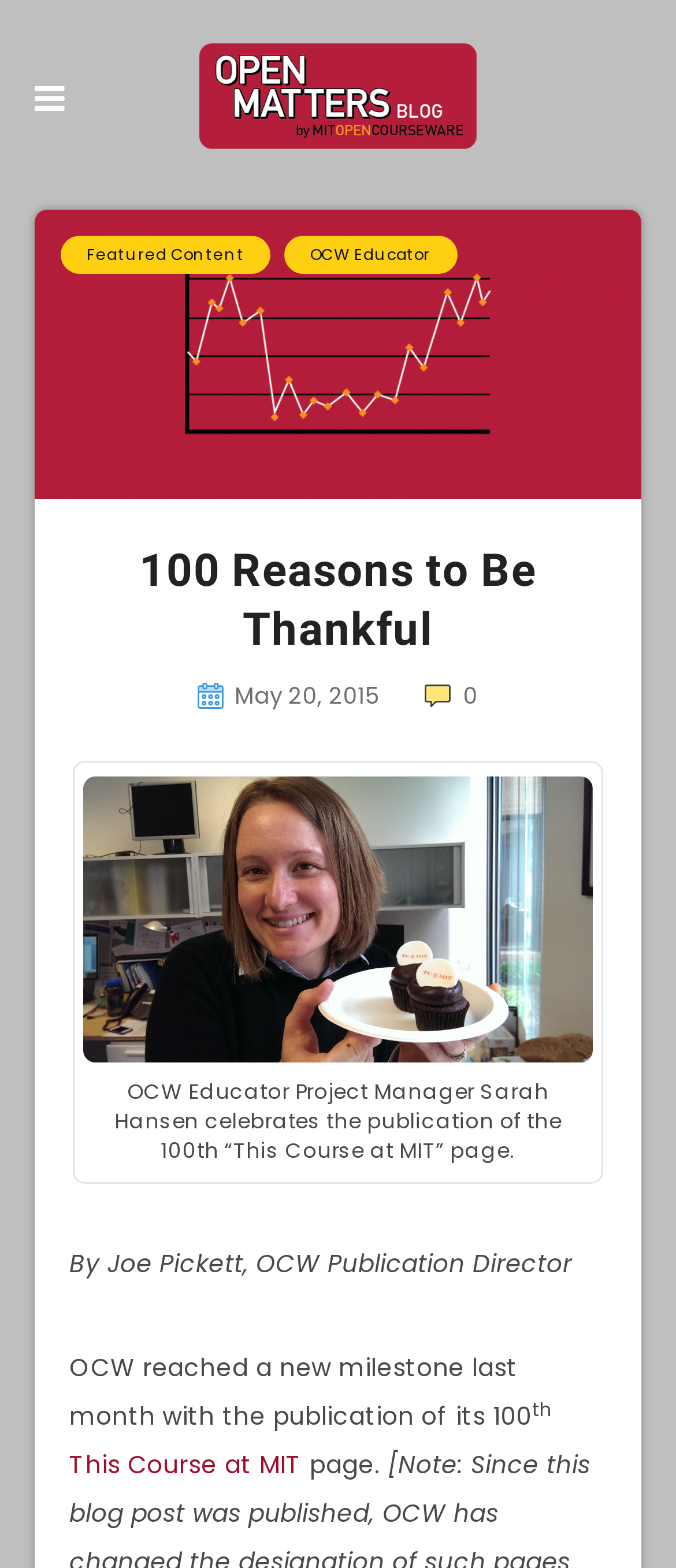Please give a one-word or short phrase response to the following question: 
What is the name of the page that reached a milestone?

This Course at MIT